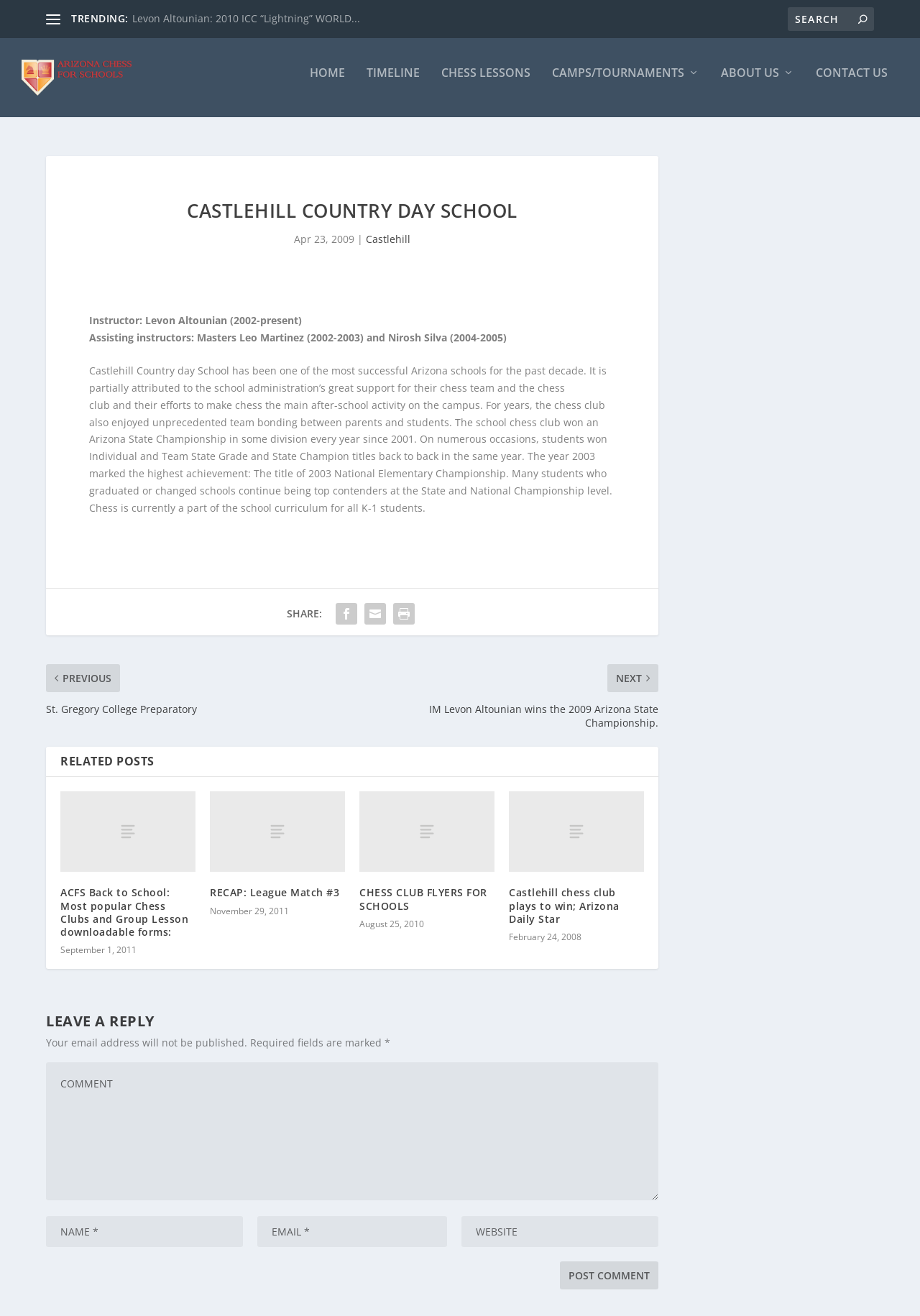What is the purpose of the 'SEARCH FOR:' field?
Could you answer the question with a detailed and thorough explanation?

I found a search field with the label 'Search for:' and a button with a magnifying glass icon, which suggests that the purpose of this field is to search the website.